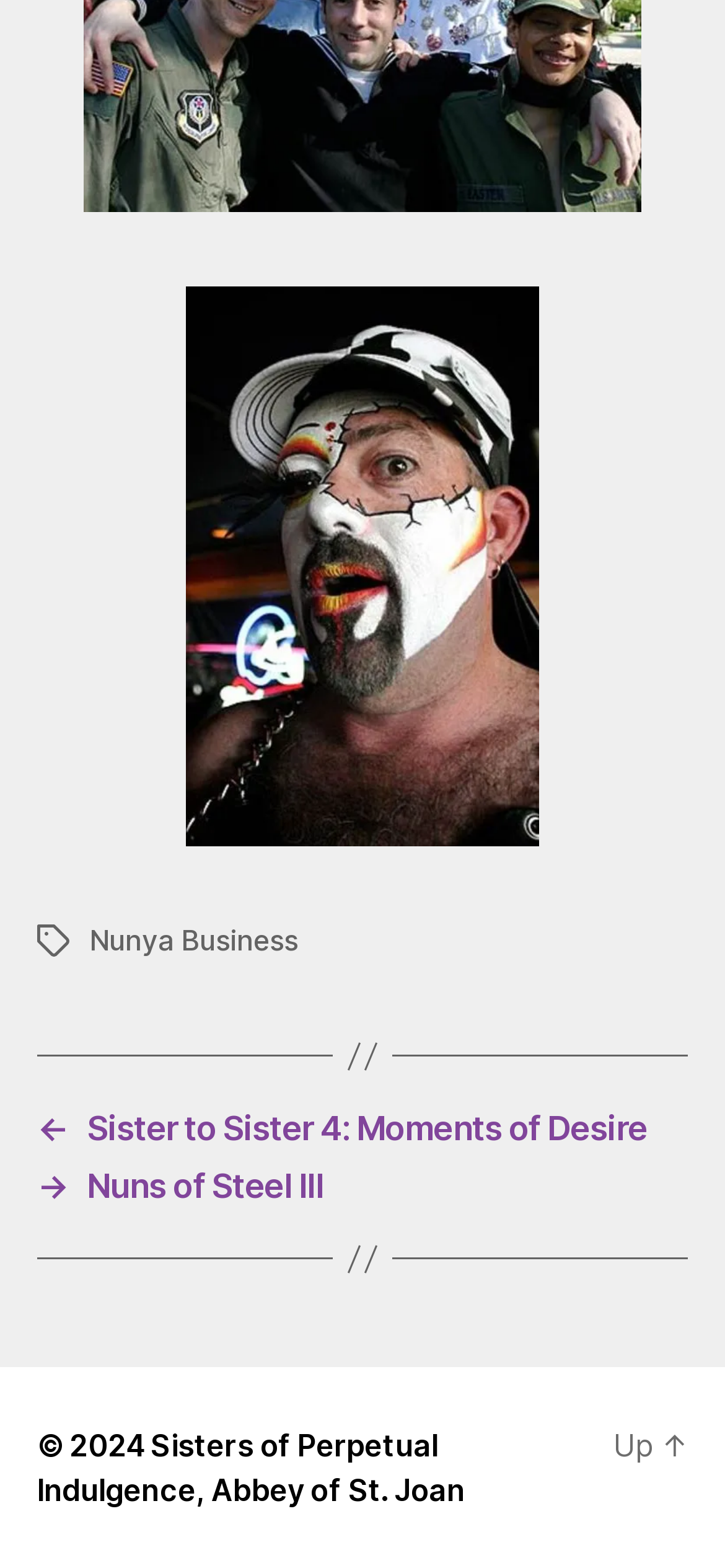What is the copyright year?
Answer the question in as much detail as possible.

I found the StaticText element at the bottom of the page that says '© 2024', which indicates the copyright year.